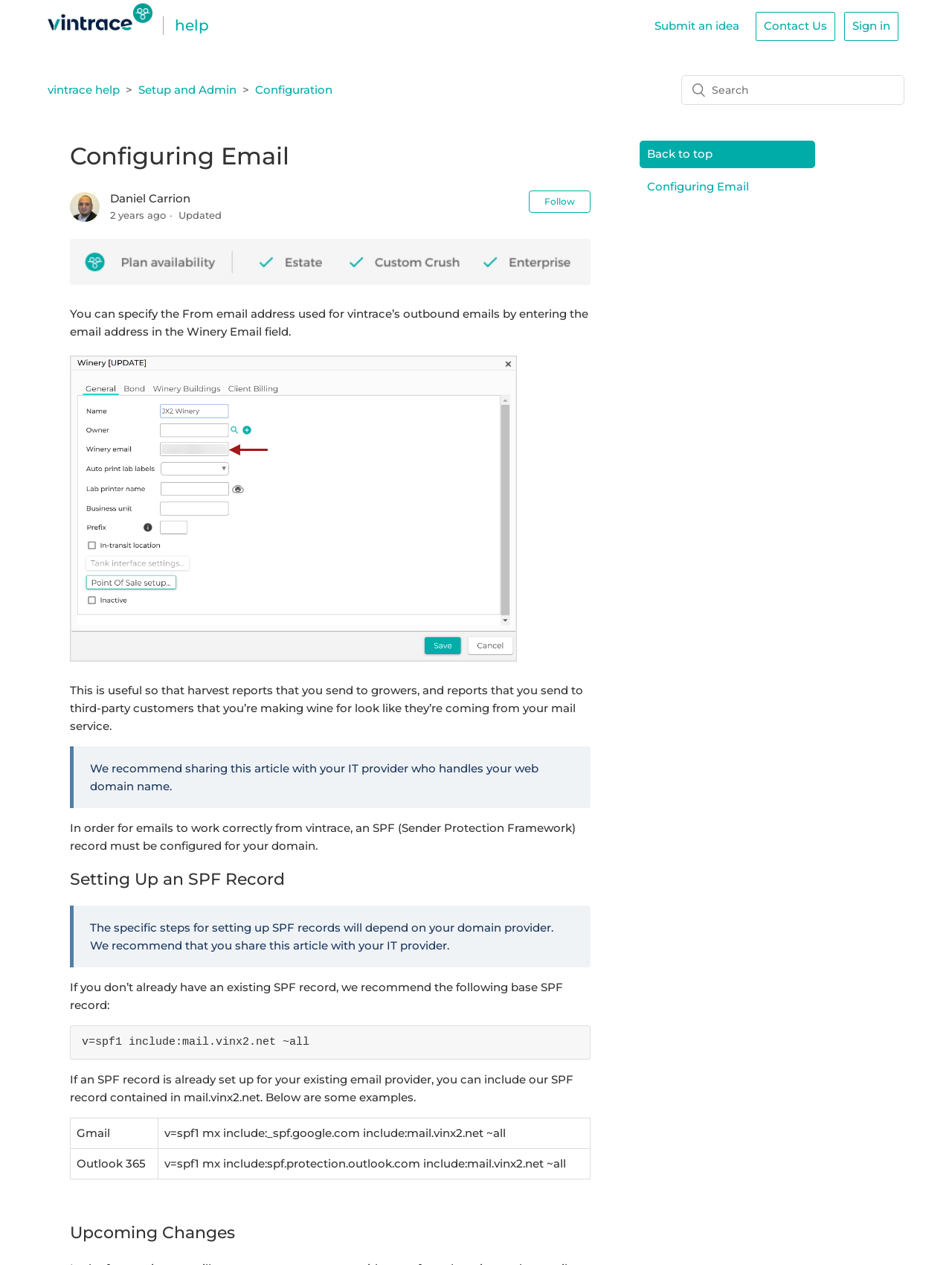Give an in-depth explanation of the webpage layout and content.

This webpage is about configuring email settings in vintrace, a wine production management software. At the top left, there is a link to the vintrace help center home page, accompanied by an image. On the top right, there are links to "Submit an idea", "Contact Us", and a "Sign in" button.

Below the top navigation bar, there is a sidebar with links to different sections, including "vintrace help", "Setup and Admin", and "Configuration". On the main content area, there is a search bar at the top.

The main content is divided into sections, starting with a heading "Configuring Email". Below the heading, there is a paragraph of text explaining how to specify the From email address used for vintrace's outbound emails. This is followed by an image and more paragraphs of text providing additional information and instructions.

Further down, there is a section with a heading "Setting Up an SPF Record", which provides guidance on configuring an SPF record for the domain. This section includes a table with examples of SPF records for different email providers, such as Gmail and Outlook 365.

At the bottom of the page, there is a section with a heading "Upcoming Changes", and a "Back to top" link on the right side. Throughout the page, there are also links to related articles and resources, as well as a timestamp indicating when the article was last updated.